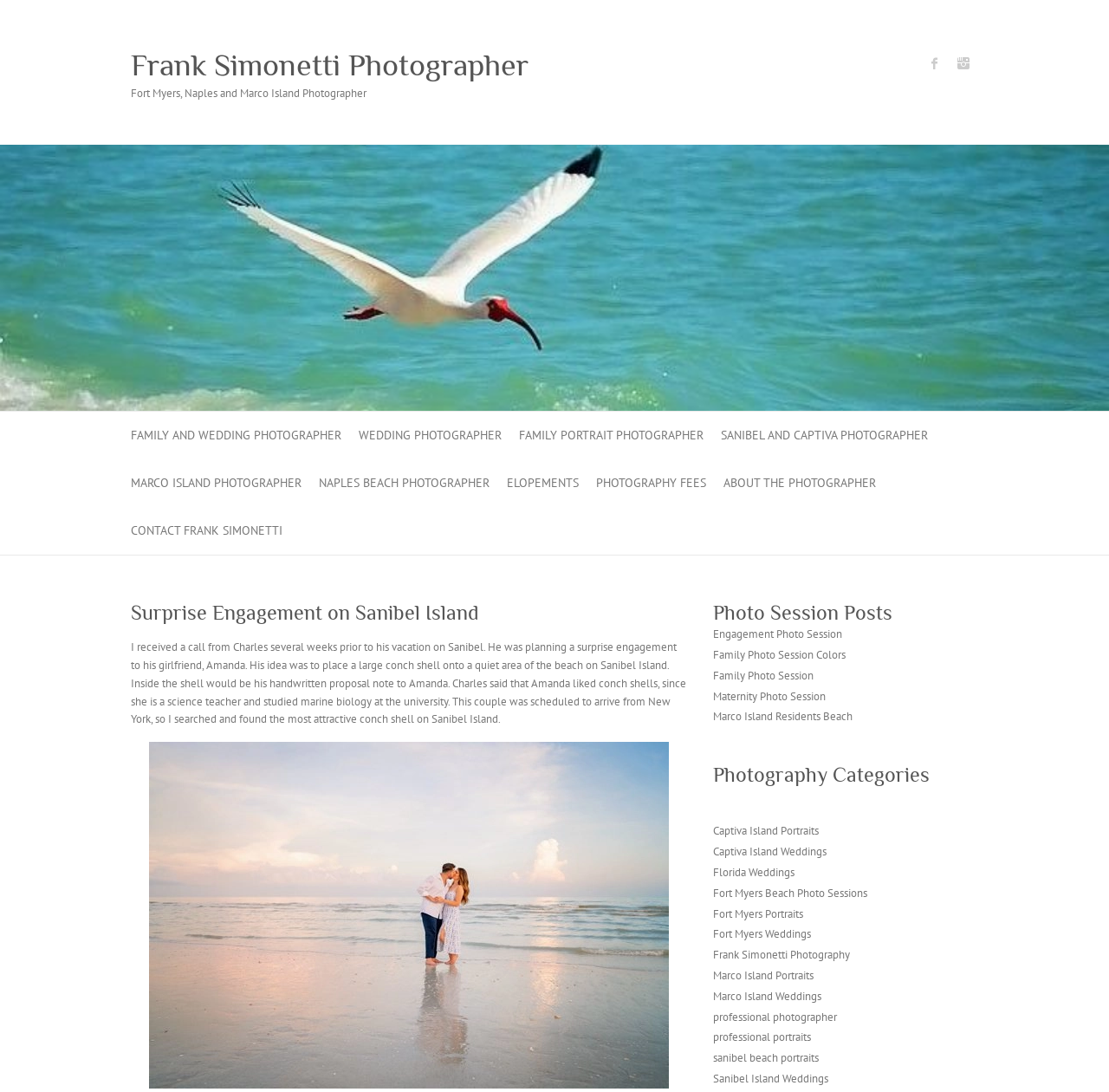What is the object used in the surprise engagement proposal? Please answer the question using a single word or phrase based on the image.

Conch shell